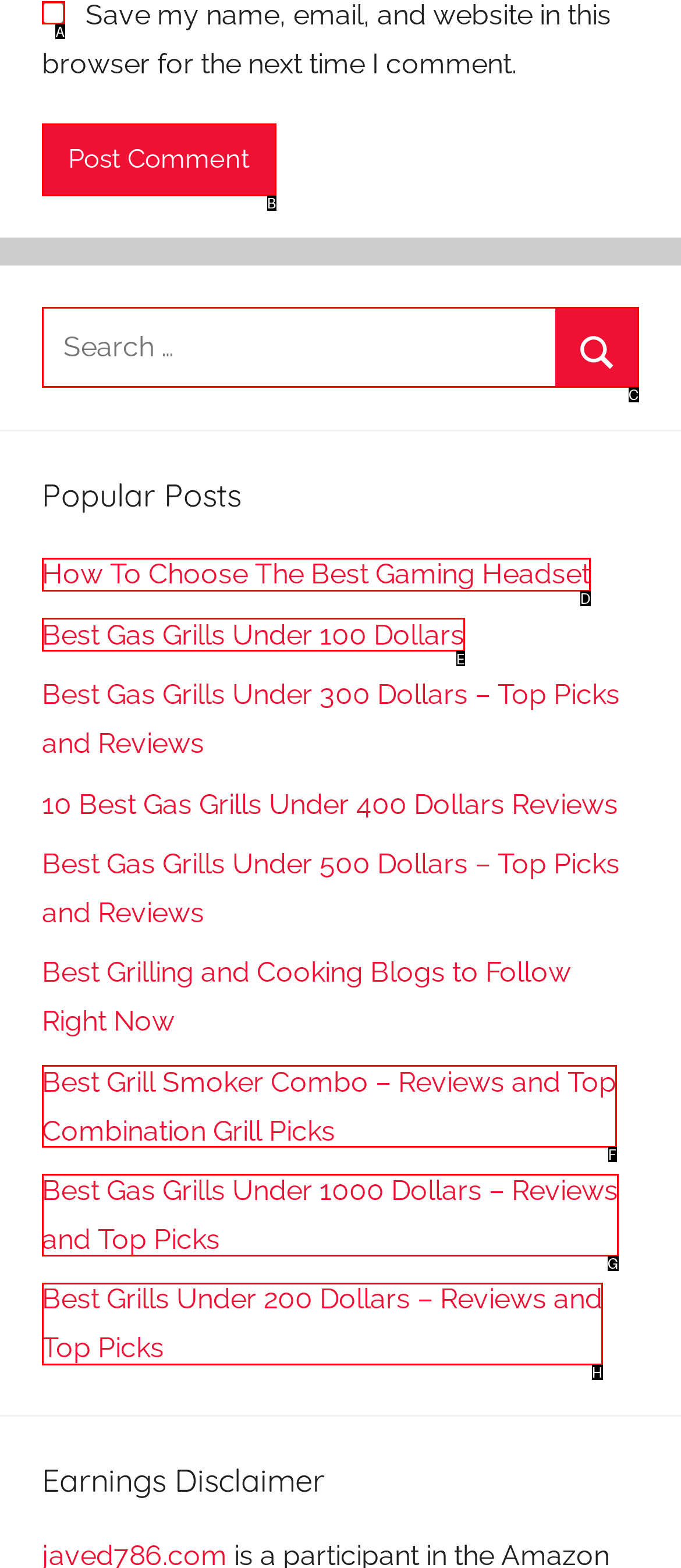Choose the letter that corresponds to the correct button to accomplish the task: Search for something
Reply with the letter of the correct selection only.

C